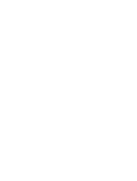Use the details in the image to answer the question thoroughly: 
What is the purpose of the image section?

The caption states that the image is part of a section dedicated to highlighting the leadership team, which includes other roles such as the Chief Executive Officer and Chief Financial Officer.